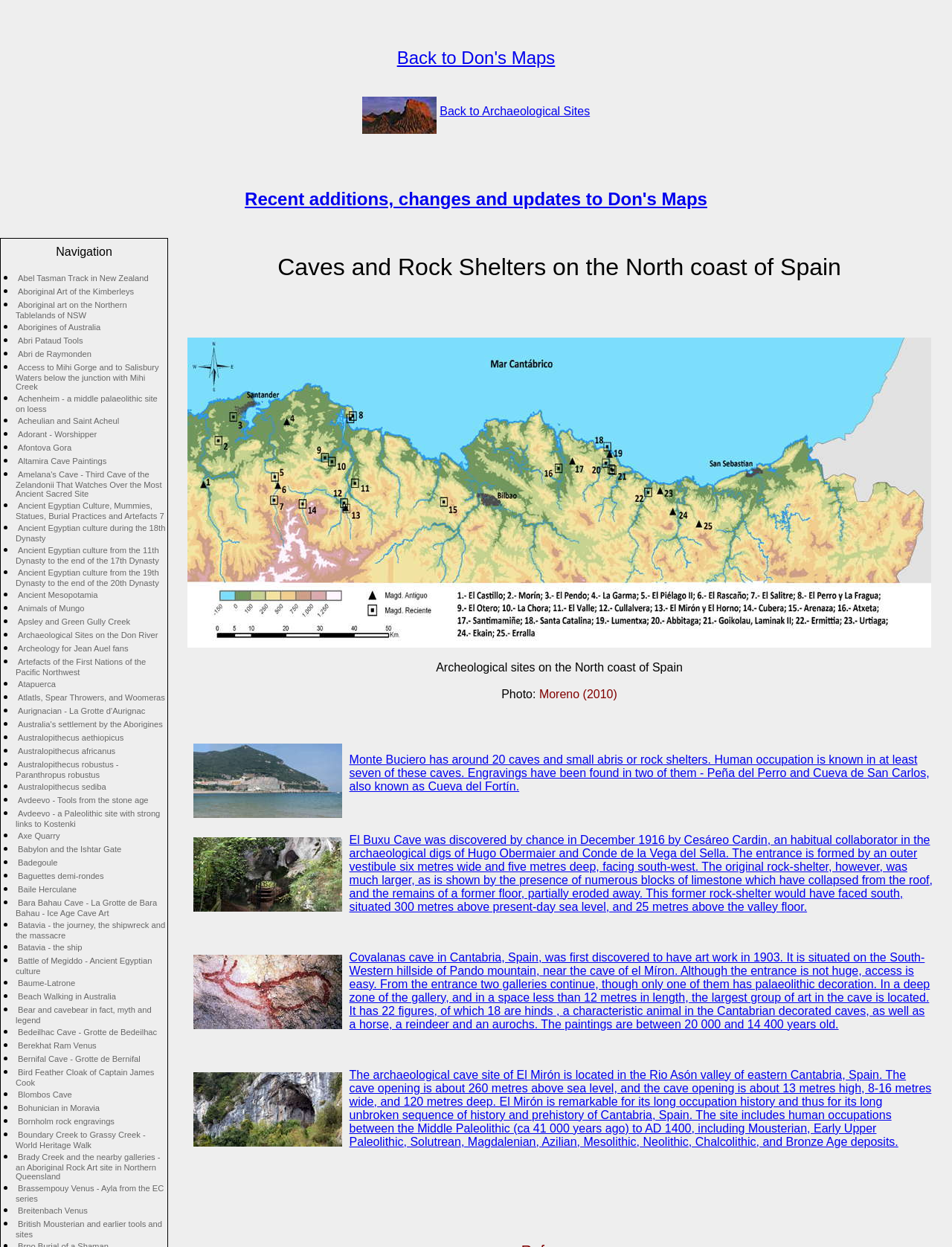Predict the bounding box coordinates for the UI element described as: "Babylon and the Ishtar Gate". The coordinates should be four float numbers between 0 and 1, presented as [left, top, right, bottom].

[0.016, 0.676, 0.13, 0.686]